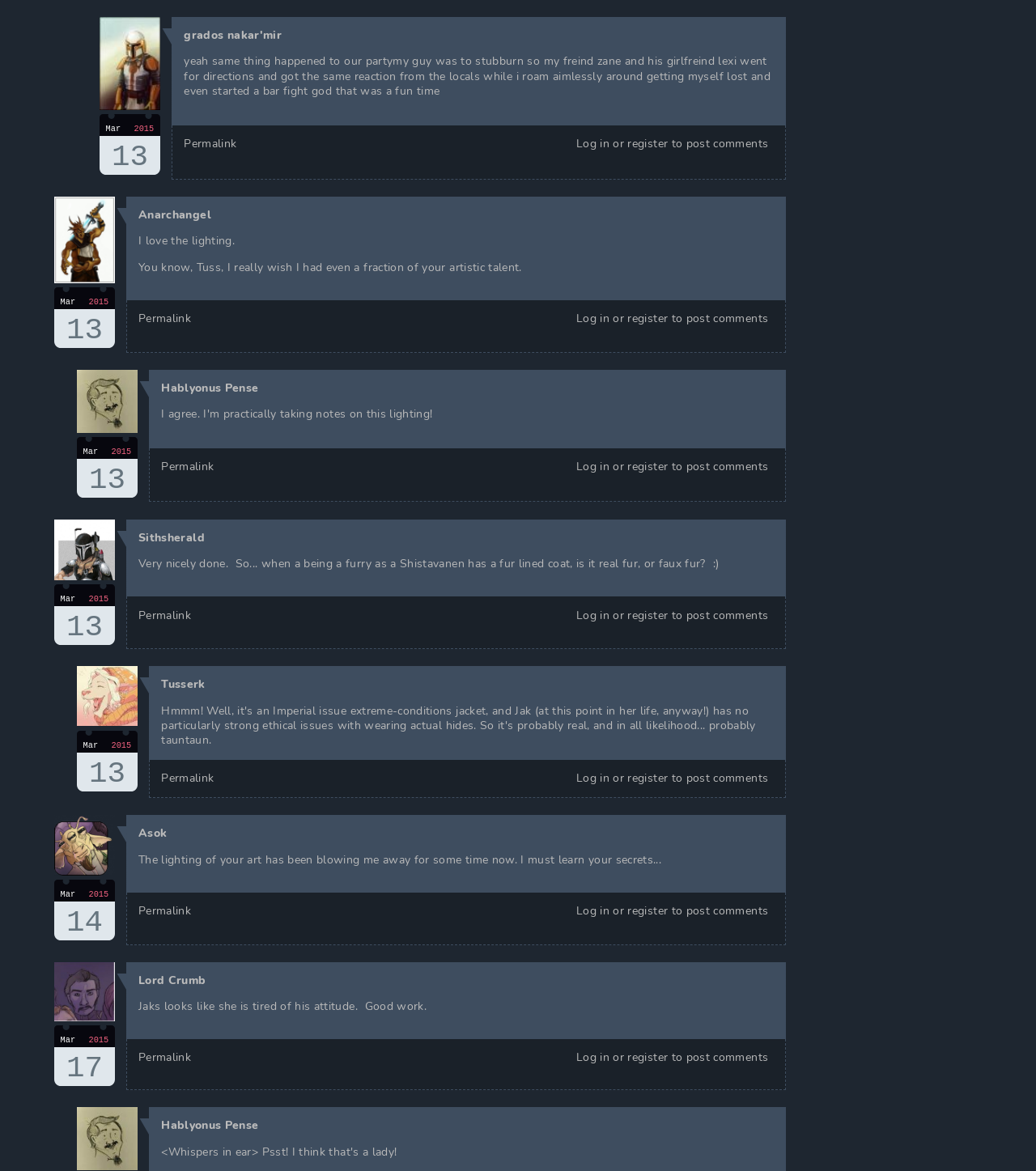How many links are in the first footer?
Use the image to answer the question with a single word or phrase.

4